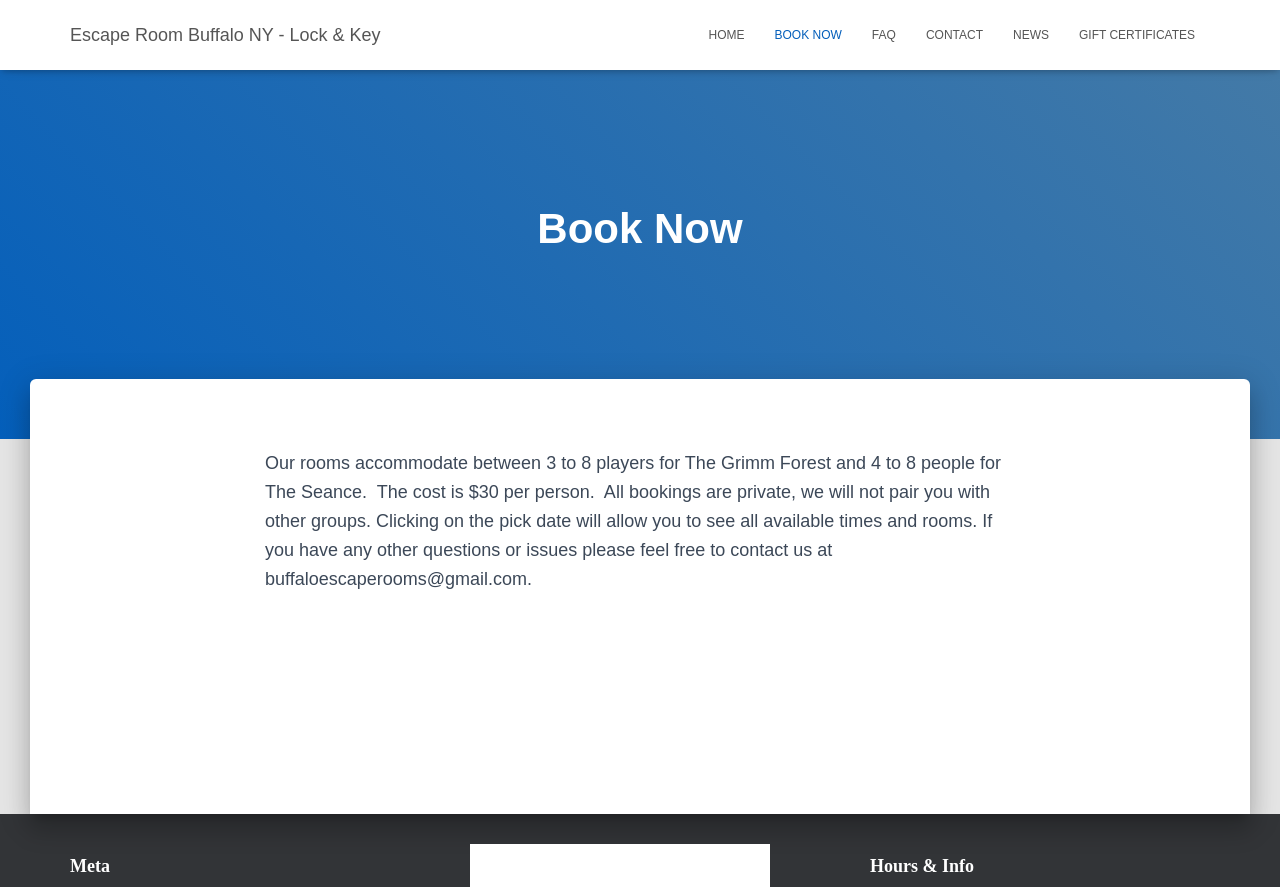Determine the bounding box for the UI element described here: "Submit".

None